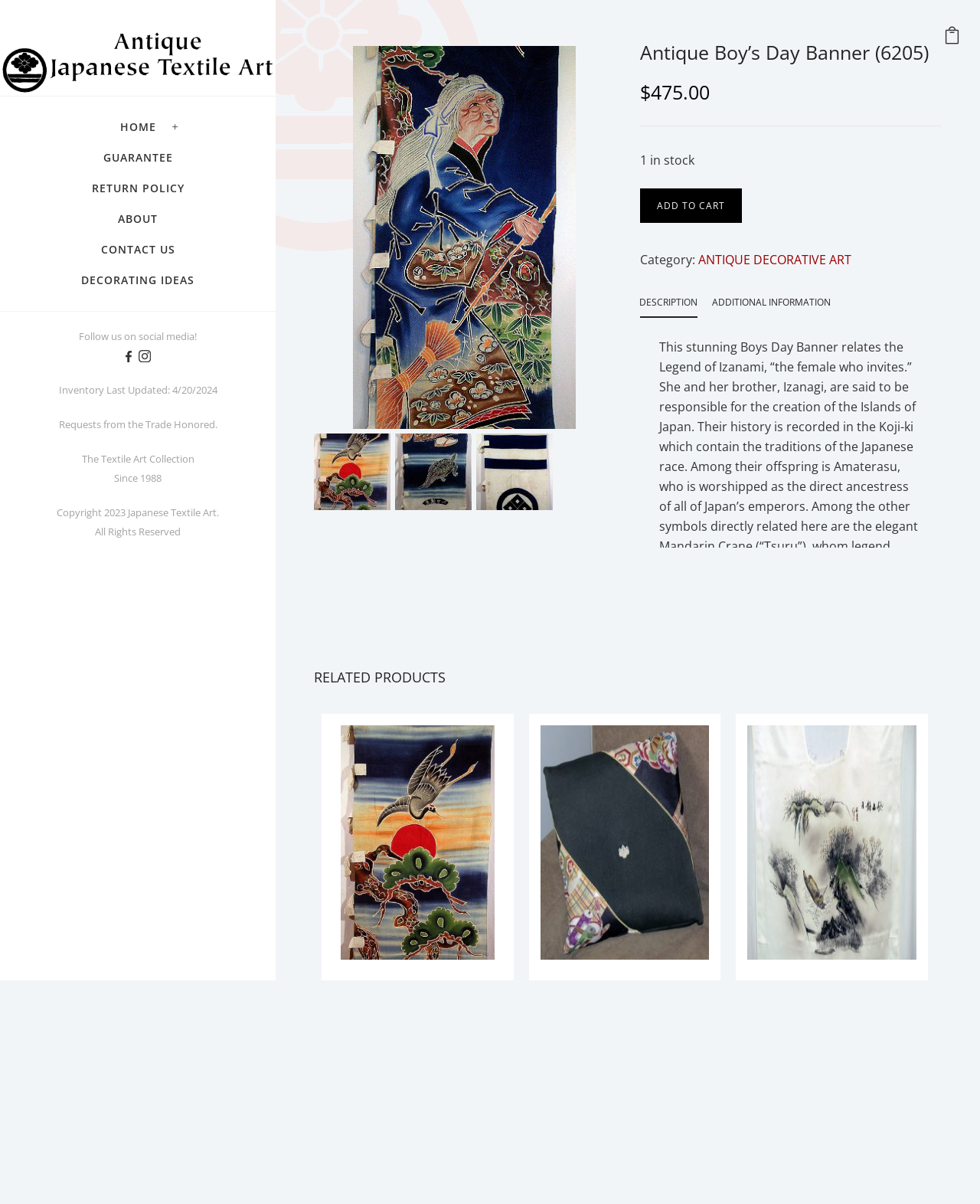Provide the bounding box coordinates for the area that should be clicked to complete the instruction: "Check the 'RELATED PRODUCTS' section".

[0.32, 0.552, 0.961, 0.574]